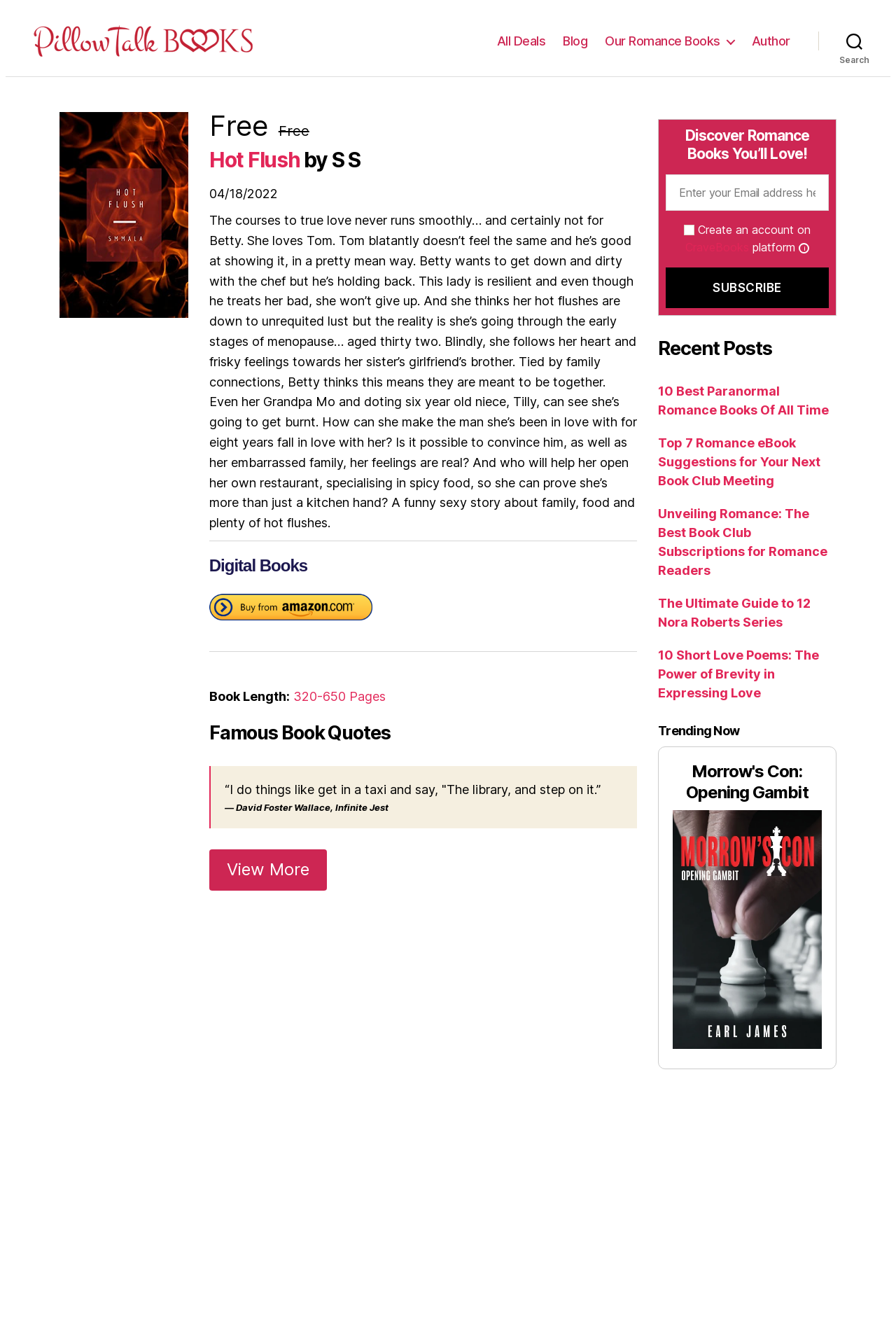Provide a one-word or short-phrase answer to the question:
What is the name of the platform that benefits readers?

CraveBooks